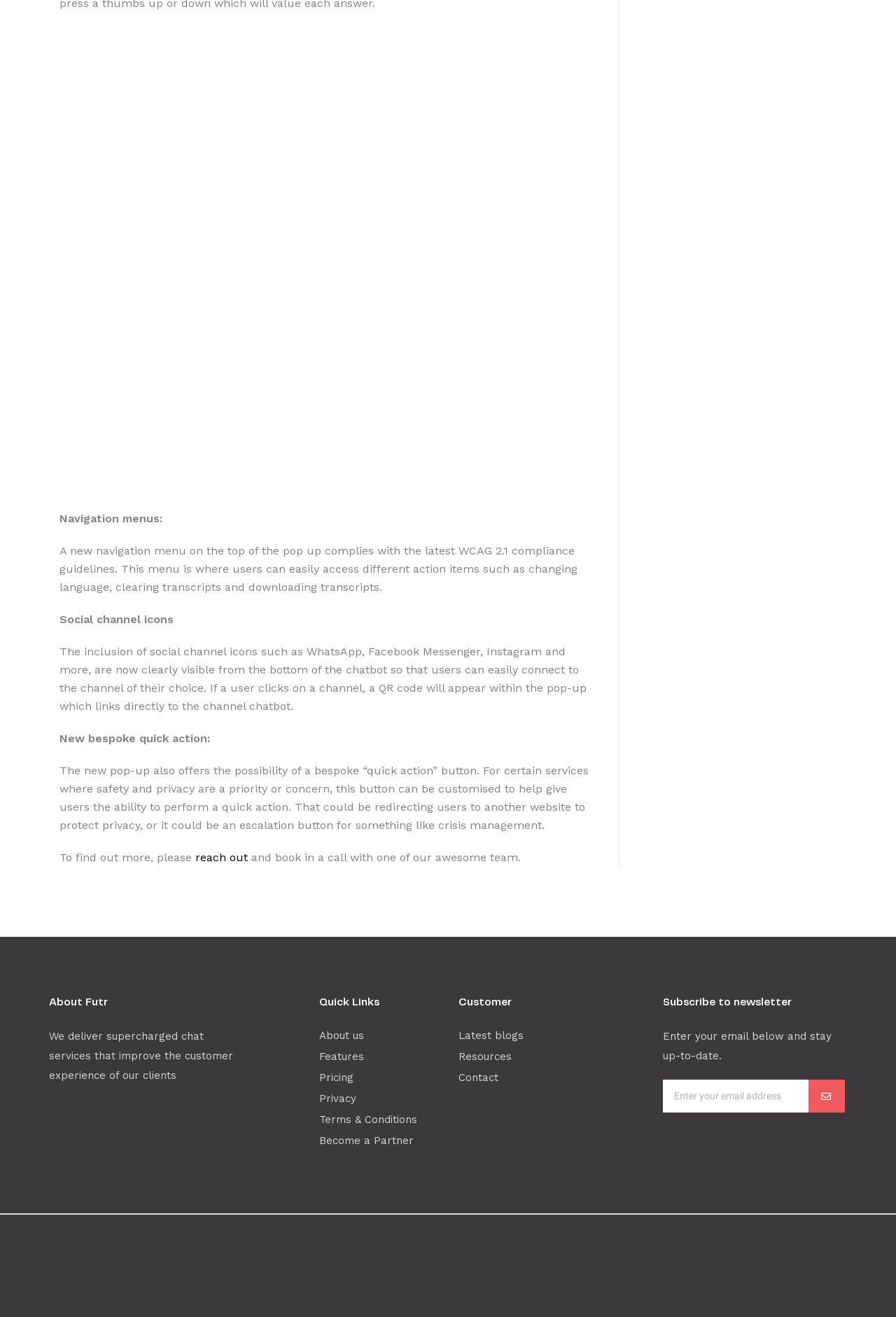Identify the bounding box coordinates of the element to click to follow this instruction: 'Click the 'Futr logo' link'. Ensure the coordinates are four float values between 0 and 1, provided as [left, top, right, bottom].

[0.383, 0.941, 0.617, 0.981]